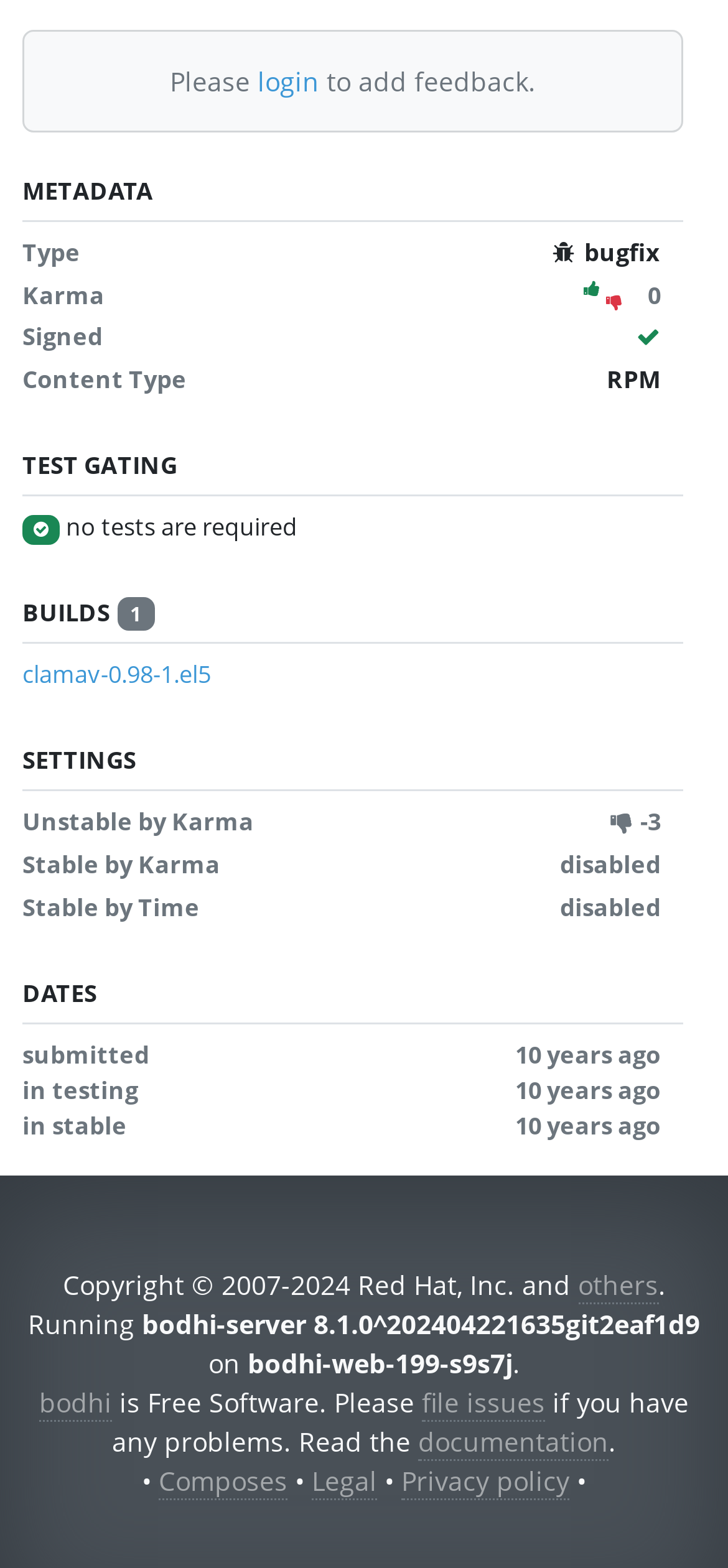Given the element description, predict the bounding box coordinates in the format (top-left x, top-left y, bottom-right x, bottom-right y), using floating point numbers between 0 and 1: file issues

[0.579, 0.883, 0.749, 0.907]